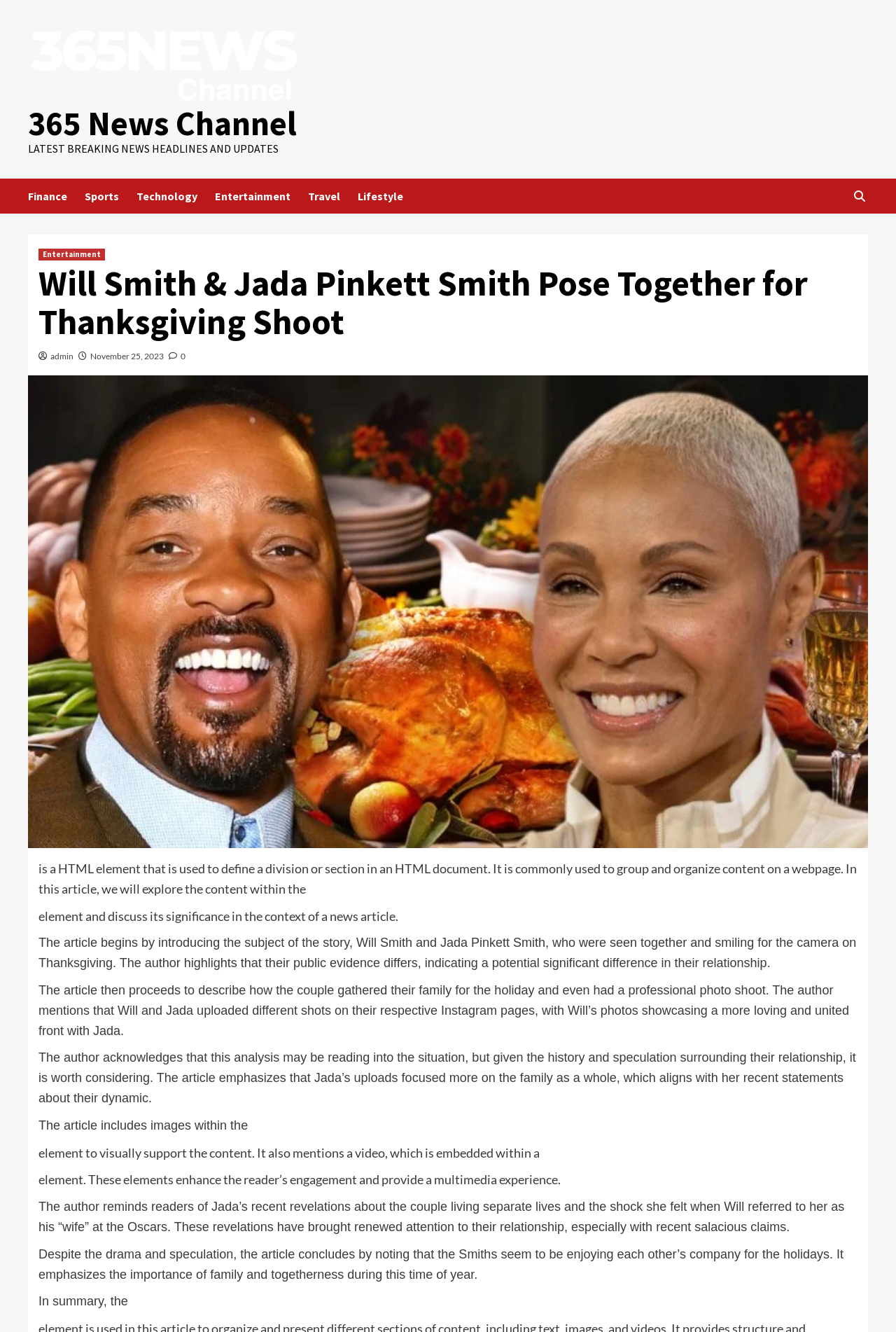Use one word or a short phrase to answer the question provided: 
What is the purpose of the images in this article?

To visually support the content